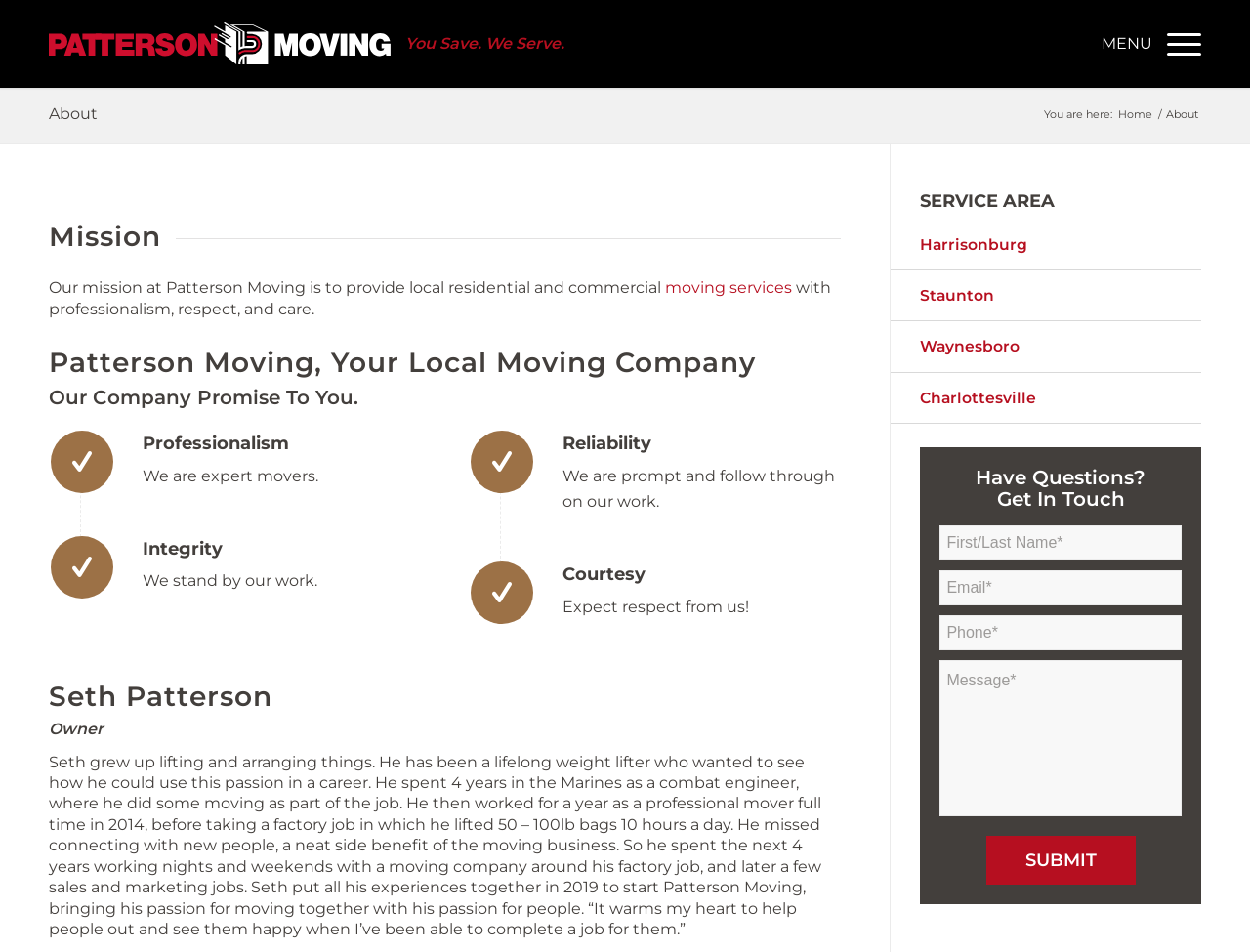What are the core values of Patterson Moving?
Analyze the image and provide a thorough answer to the question.

The core values of Patterson Moving are Professionalism, Integrity, Reliability, and Courtesy, which are highlighted in the webpage's content as the company's promise to its customers.